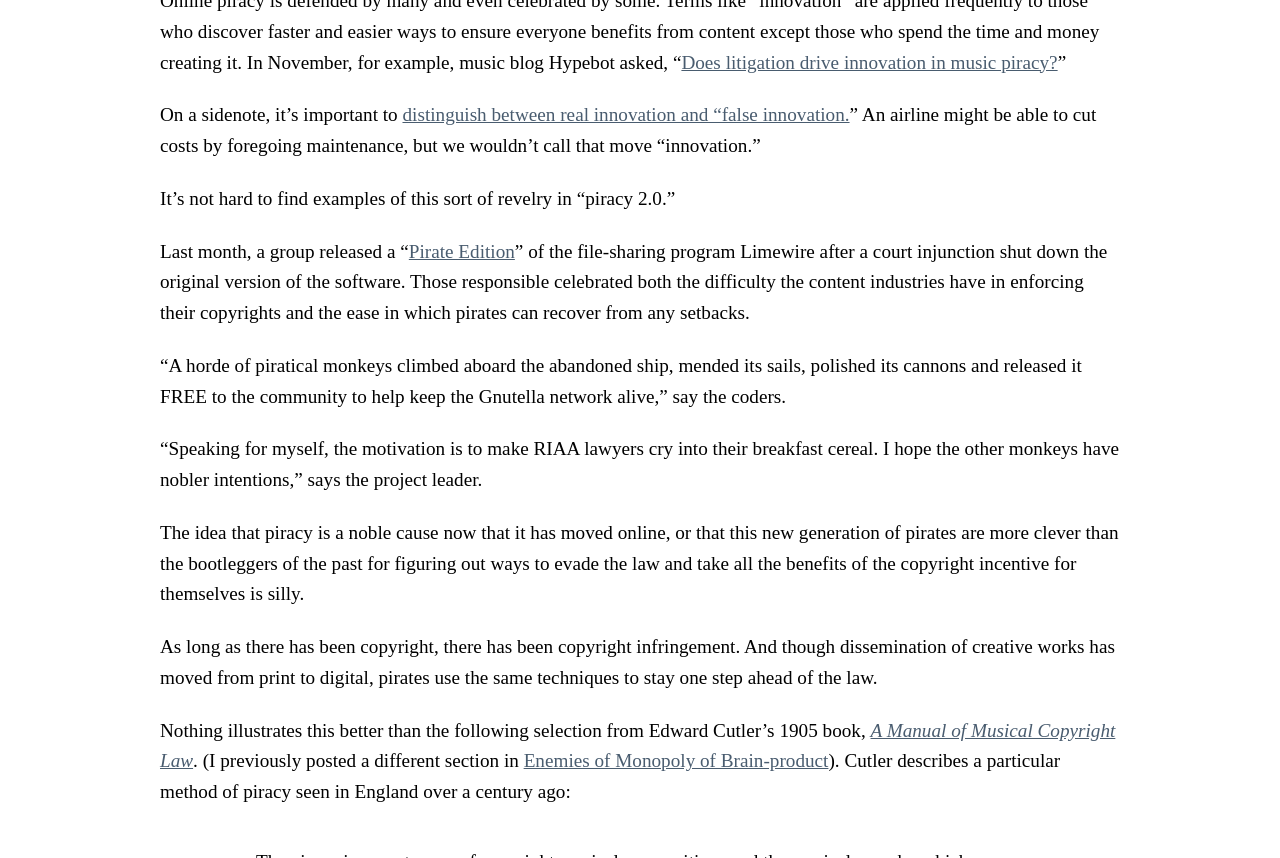Given the webpage screenshot and the description, determine the bounding box coordinates (top-left x, top-left y, bottom-right x, bottom-right y) that define the location of the UI element matching this description: Pirate Edition

[0.319, 0.281, 0.402, 0.305]